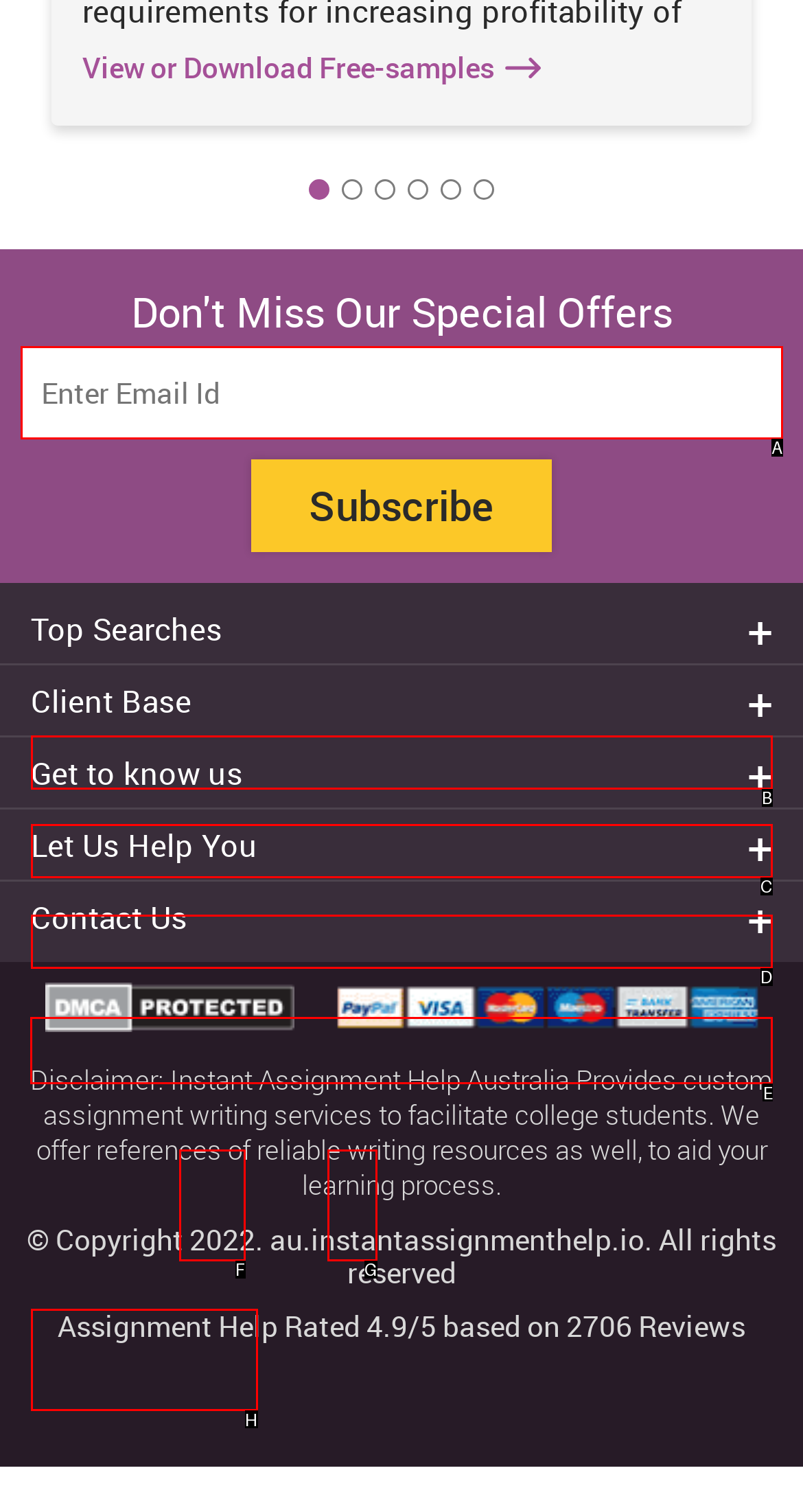Which lettered option should I select to achieve the task: Contact us through WhatsApp according to the highlighted elements in the screenshot?

E